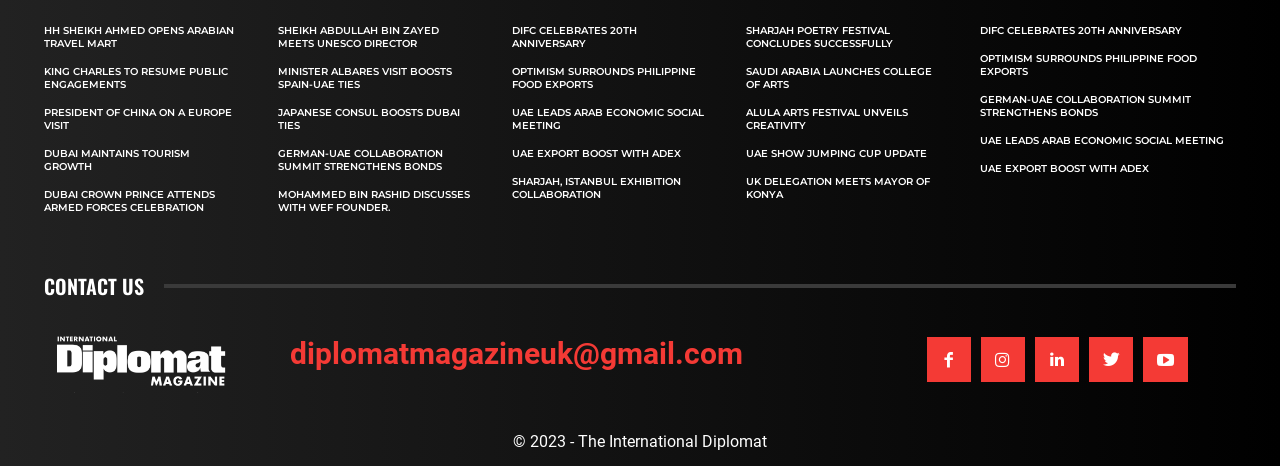Bounding box coordinates are to be given in the format (top-left x, top-left y, bottom-right x, bottom-right y). All values must be floating point numbers between 0 and 1. Provide the bounding box coordinate for the UI element described as: Dubai Maintains Tourism Growth

[0.034, 0.316, 0.148, 0.372]